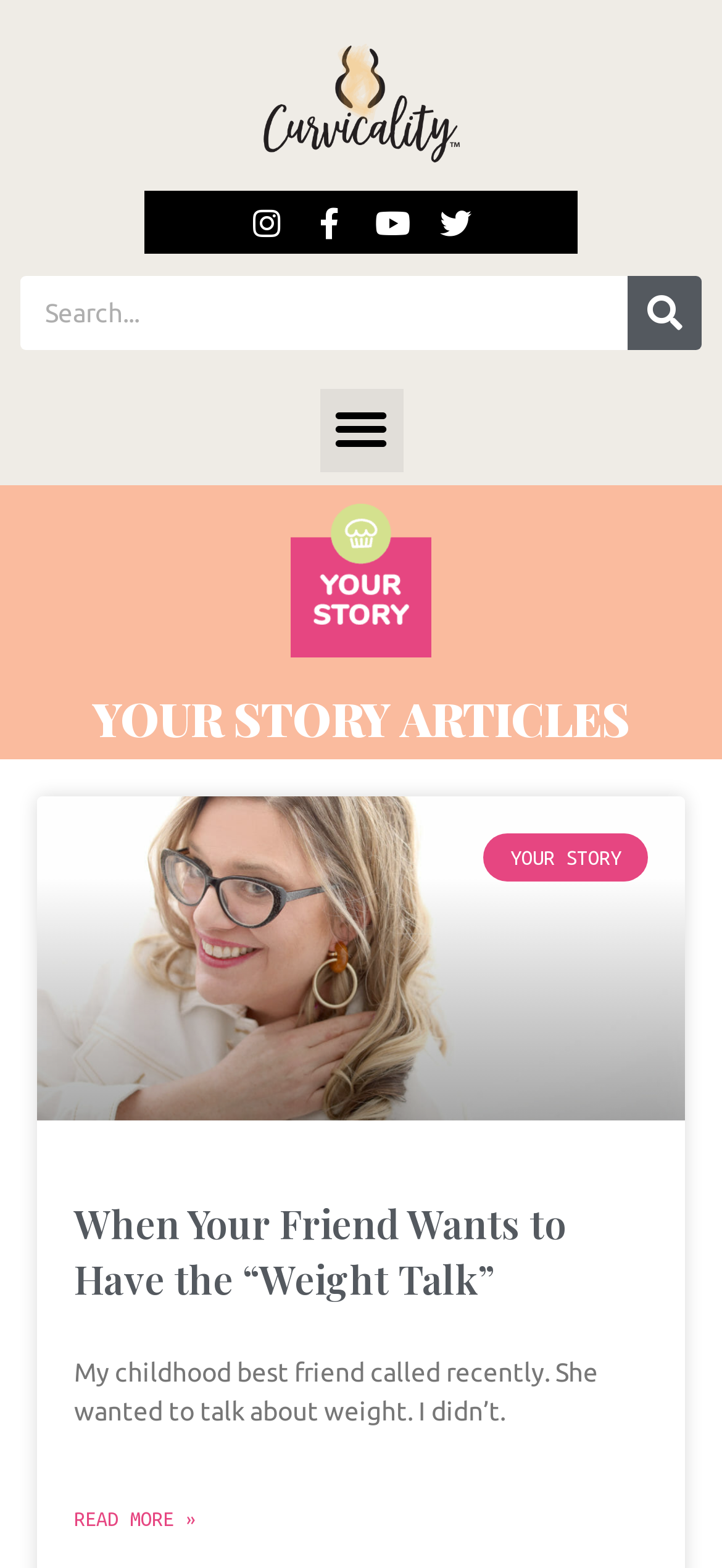Provide an in-depth caption for the contents of the webpage.

The webpage is about Curvicality, a digital magazine focused on plus-size women, body positivity, and self-acceptance. At the top, there is a link to the magazine's description, accompanied by an image with a similar description. Below this, there are social media links to Instagram, Facebook, YouTube, and Twitter, represented by their respective icons.

On the top right, there is a search bar with a search button. Next to it, there is a menu toggle button. Below these elements, there is a heading that reads "YOUR STORY ARTICLES". 

Under this heading, there is an image related to Curvicality's "Your Stories" section, which features personal and uplifting real-life stories from curvy women. Below this image, there are several article previews. The first article preview has a link to an article about social distancing, accompanied by an image. The article title is "YOUR STORY" and the heading is "When Your Friend Wants to Have the “Weight Talk”". There is a brief summary of the article, and a "READ MORE" link at the bottom.